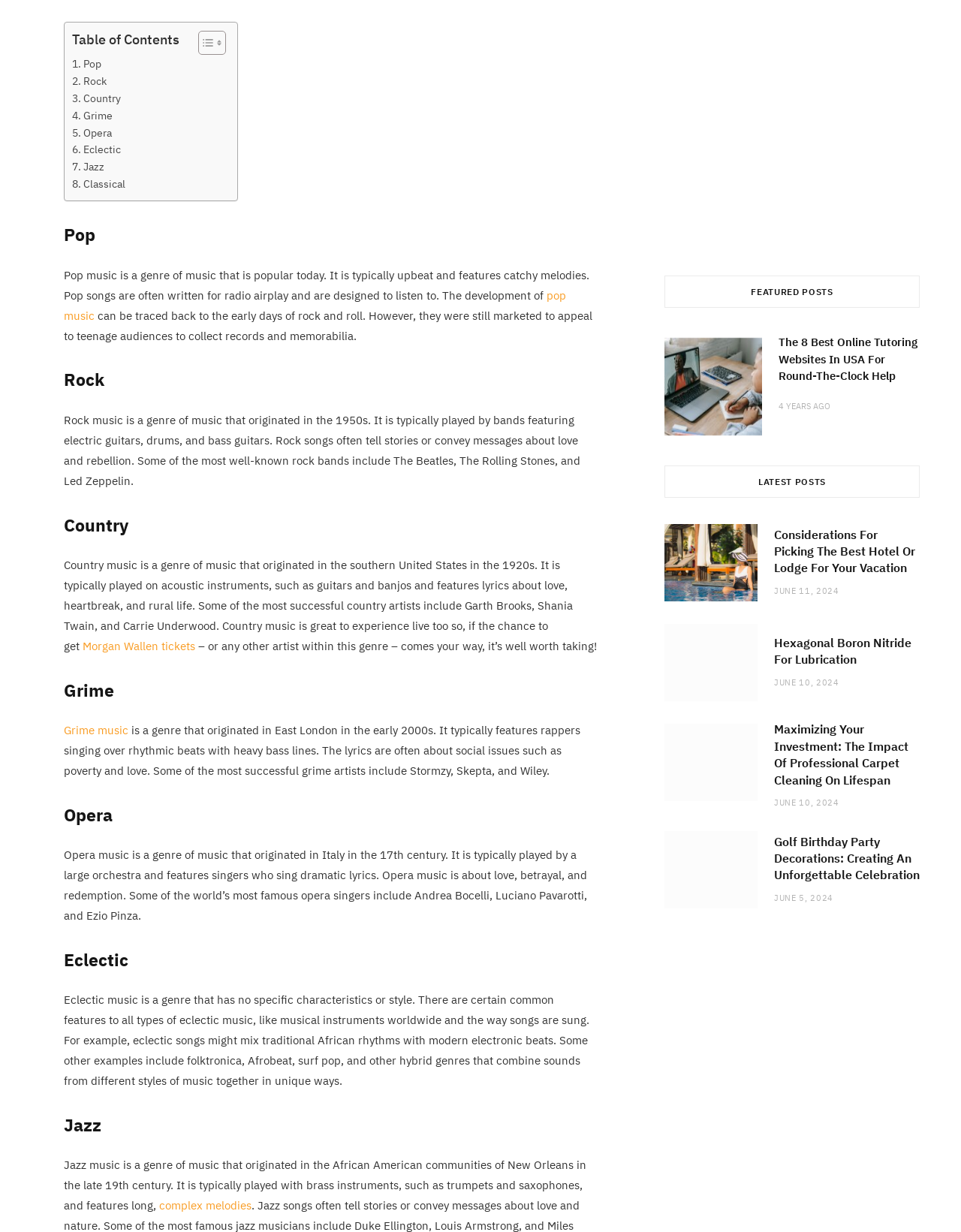Show the bounding box coordinates for the element that needs to be clicked to execute the following instruction: "Read about 'Grime music'". Provide the coordinates in the form of four float numbers between 0 and 1, i.e., [left, top, right, bottom].

[0.066, 0.587, 0.134, 0.599]